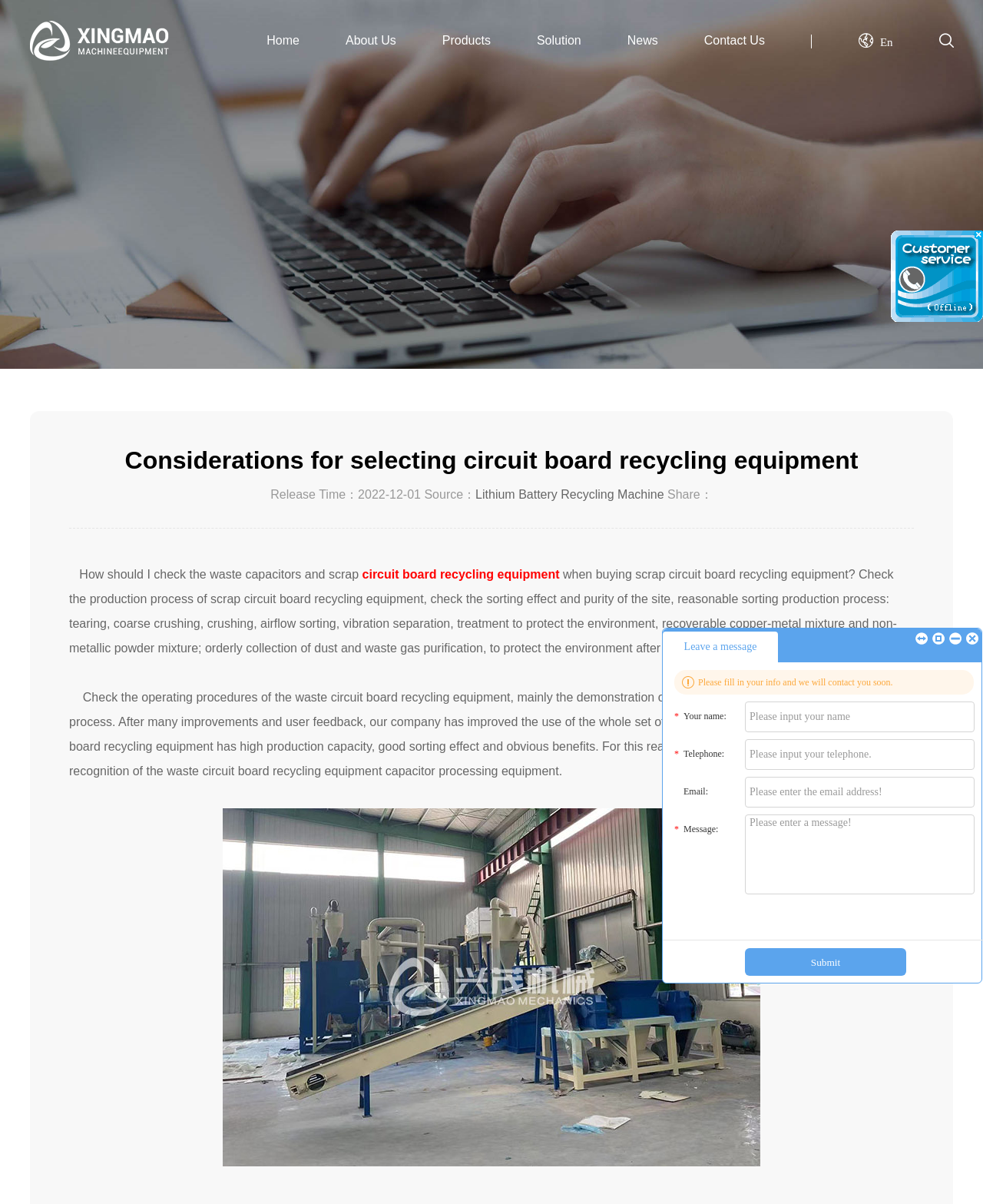Please identify the bounding box coordinates of the clickable region that I should interact with to perform the following instruction: "Check the production process of scrap circuit board recycling equipment". The coordinates should be expressed as four float numbers between 0 and 1, i.e., [left, top, right, bottom].

[0.07, 0.472, 0.912, 0.544]